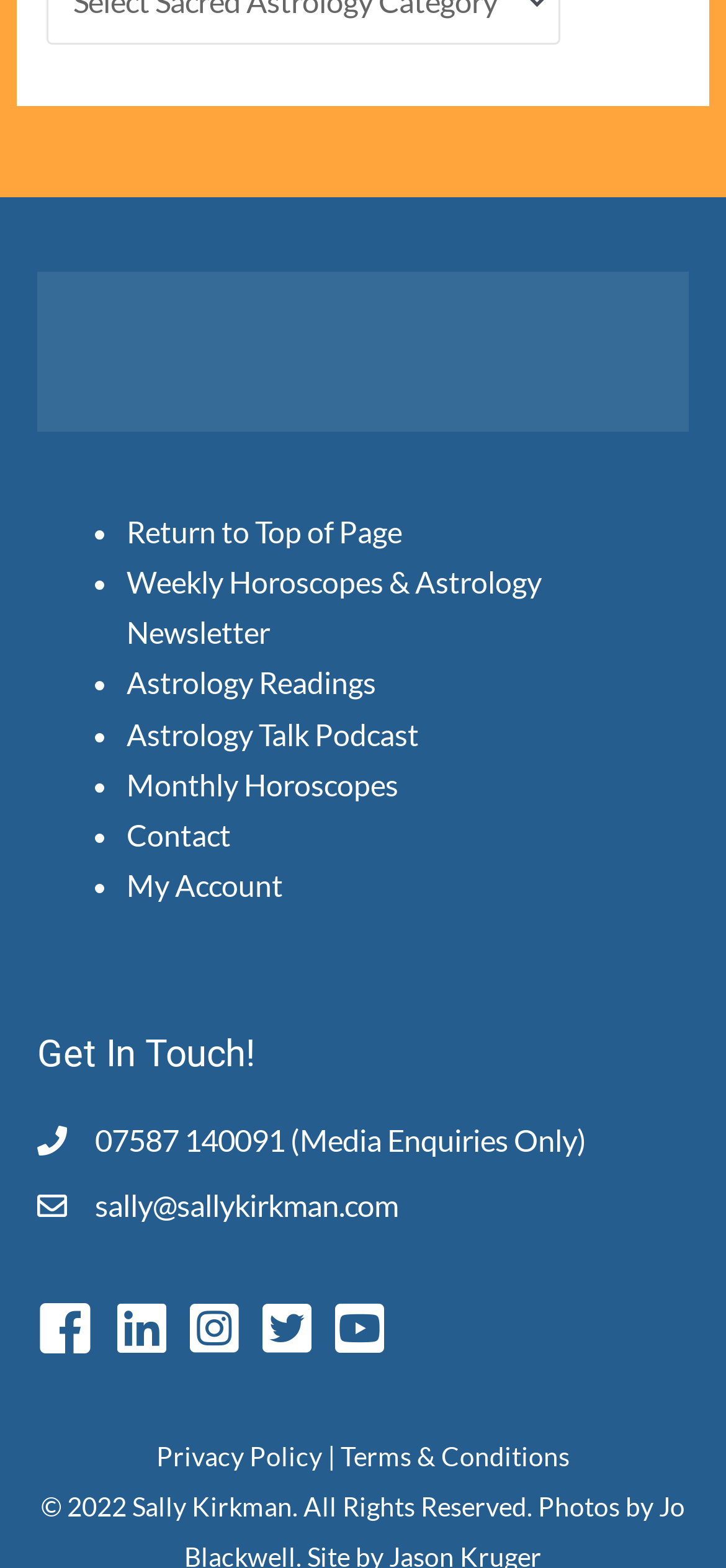What is the email address of the astrologer?
Please ensure your answer is as detailed and informative as possible.

The email address of the astrologer can be found in the link element in the 'Get In Touch!' section, which has the text 'sally@sallykirkman.com'.